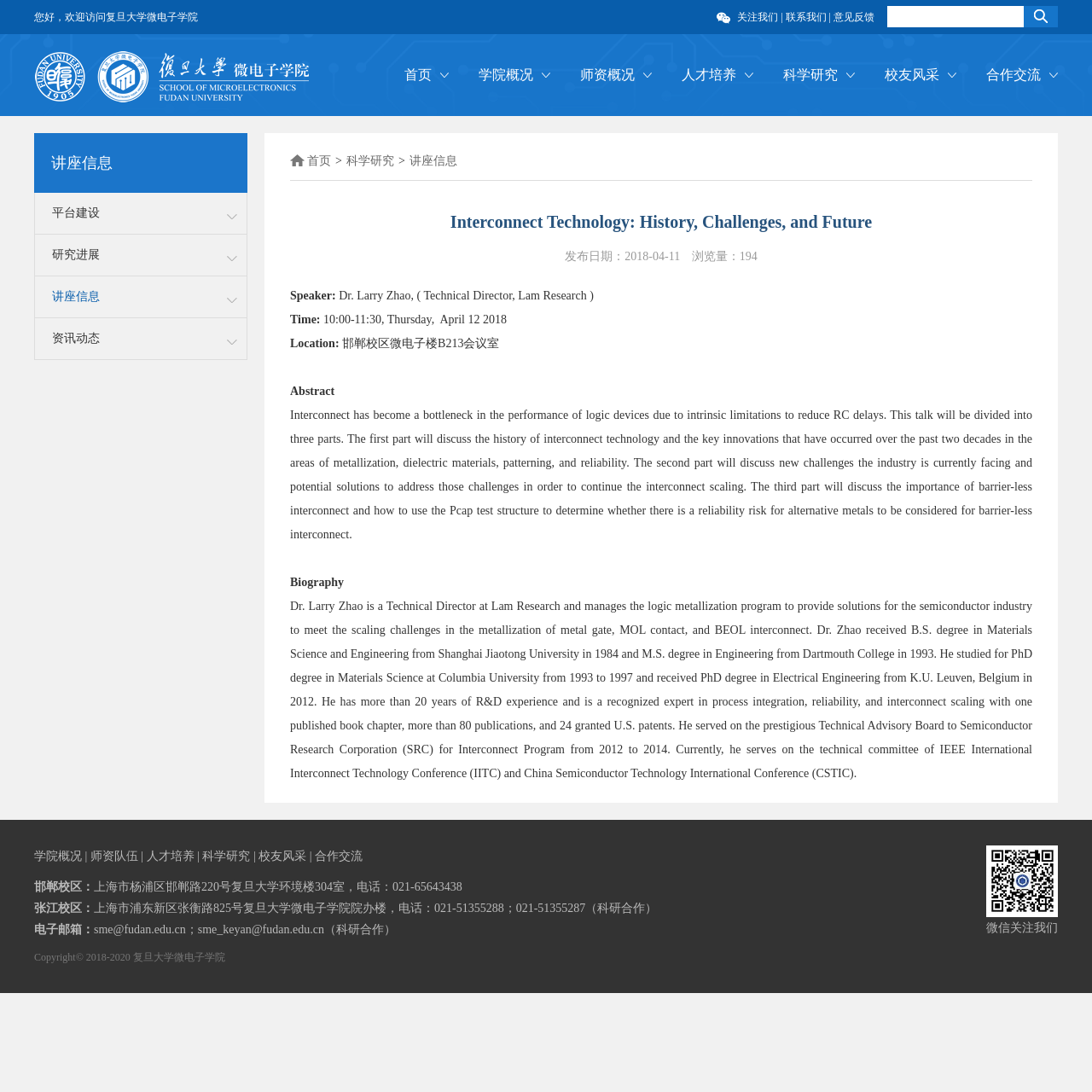Based on what you see in the screenshot, provide a thorough answer to this question: What is the contact email?

I found the StaticText element with the text '电子邮箱：' and then the adjacent StaticText element with the text 'sme@fudan.edu.cn；sme_keyan@fudan.edu.cn（科研合作）' which indicates that the contact email is sme@fudan.edu.cn.